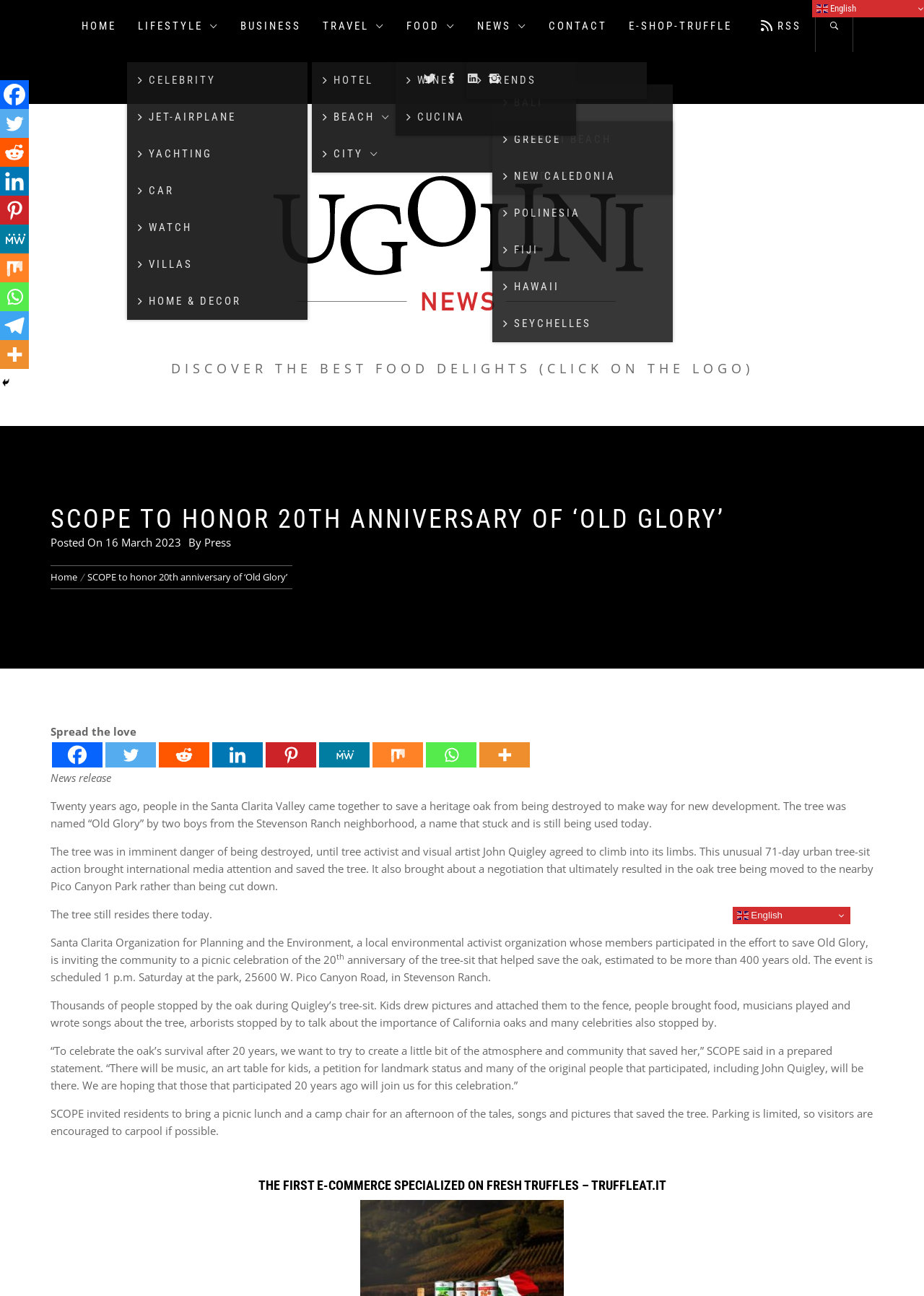How old is the oak tree estimated to be?
Using the image provided, answer with just one word or phrase.

More than 400 years